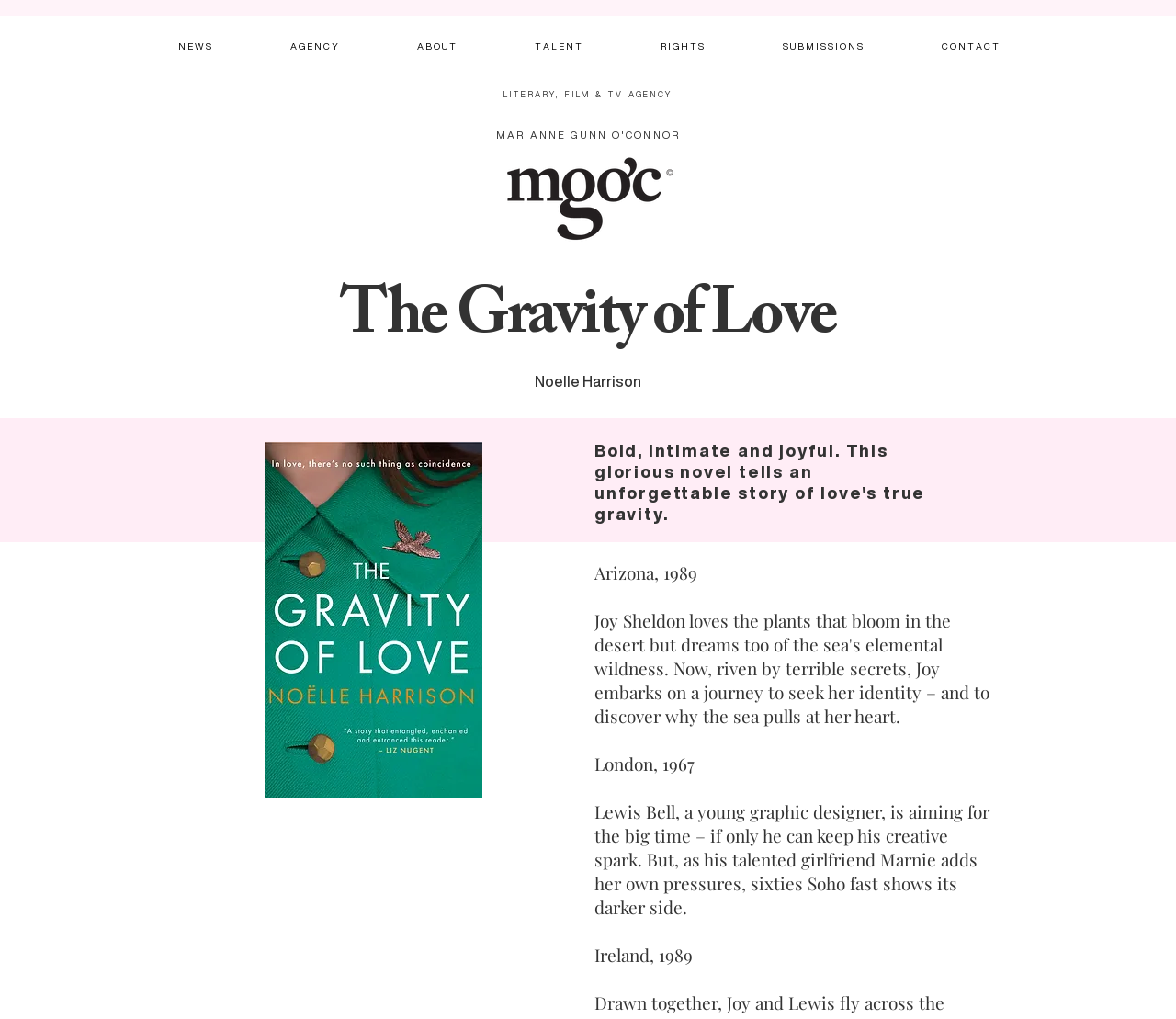Provide your answer in one word or a succinct phrase for the question: 
What is the name of the author?

Noelle Harrison